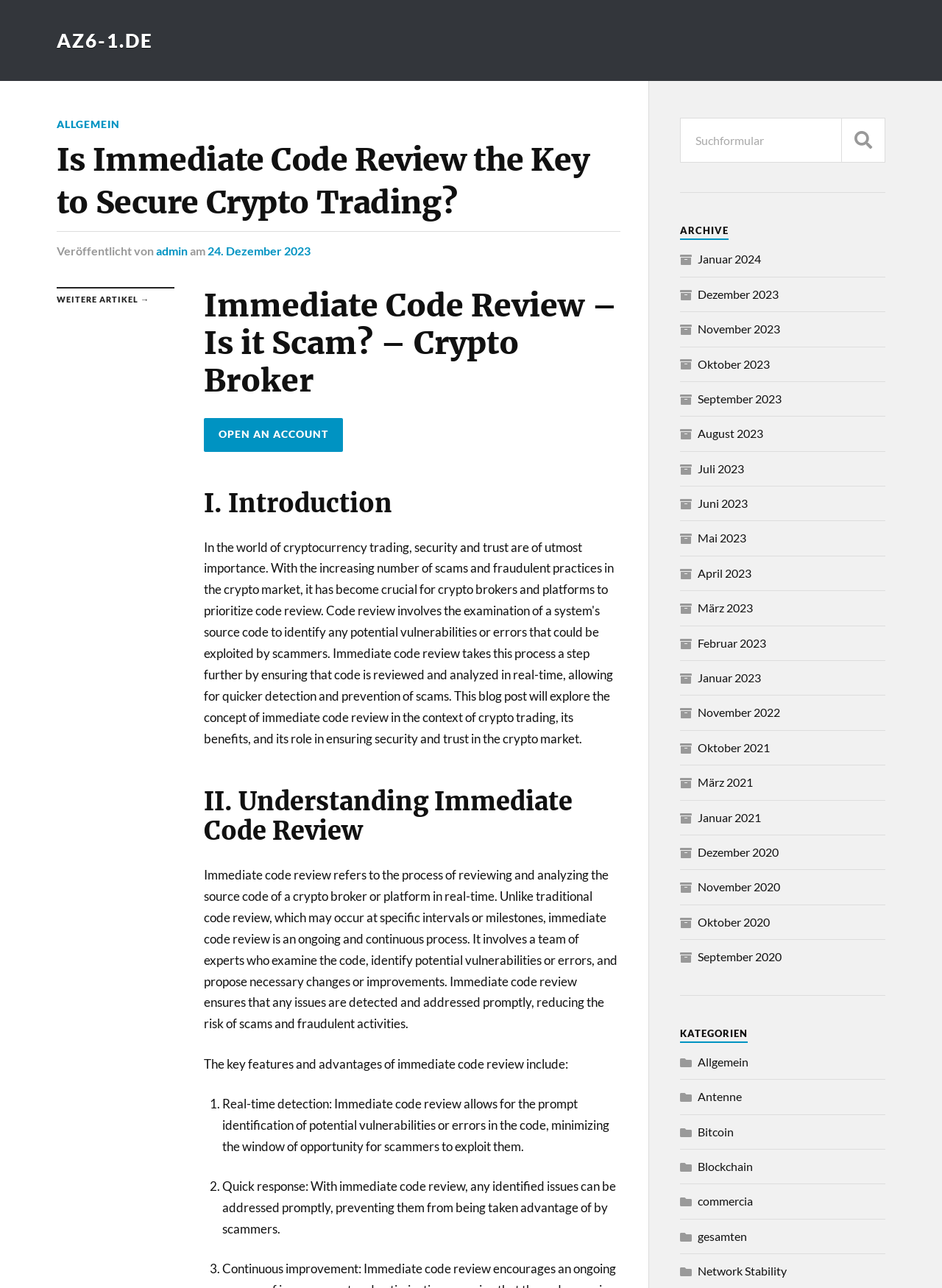What is the name of the website?
Refer to the image and provide a concise answer in one word or phrase.

AZ6-1.DE